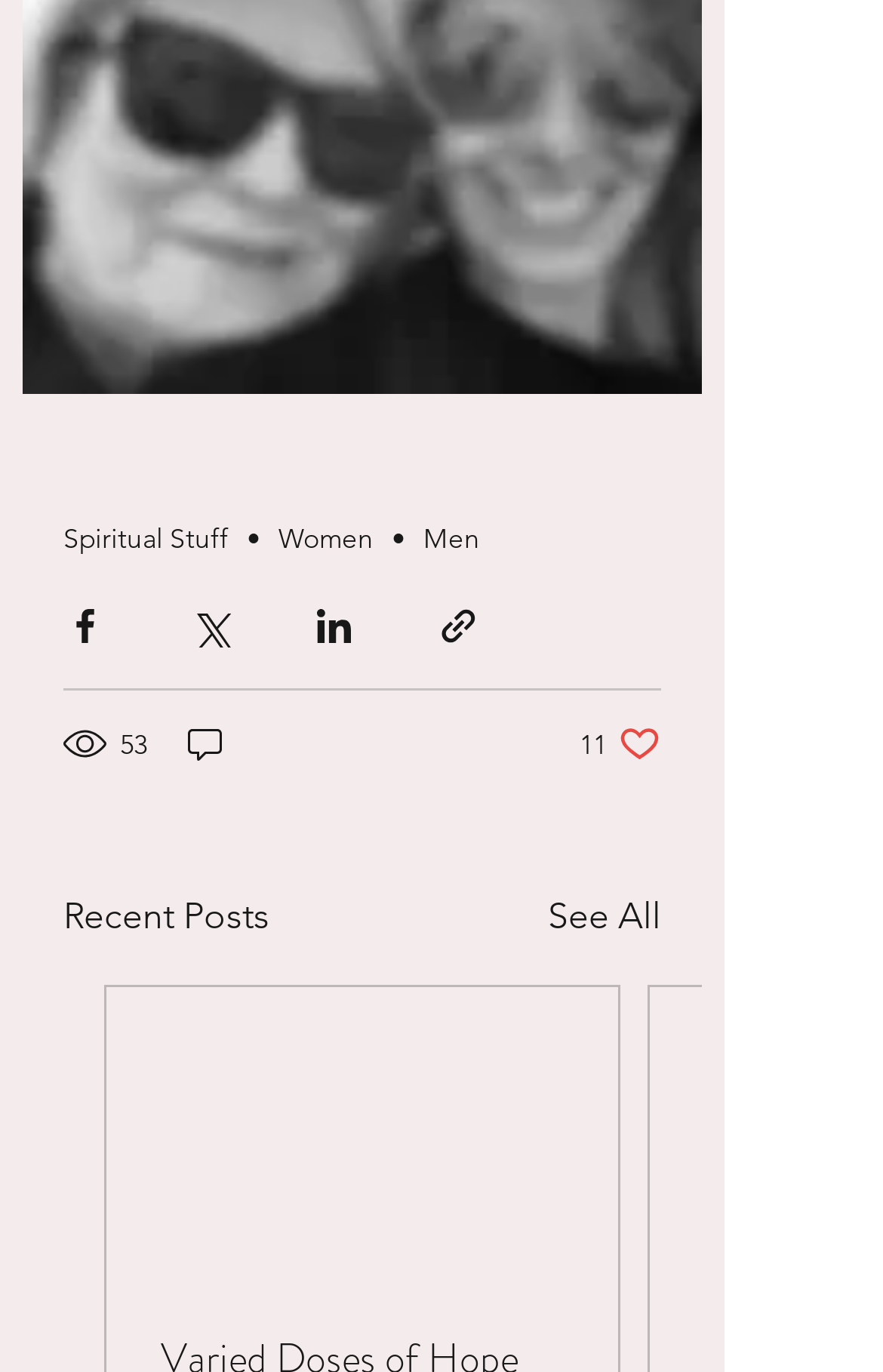Identify the bounding box coordinates of the clickable region to carry out the given instruction: "Like the post".

[0.656, 0.527, 0.749, 0.558]